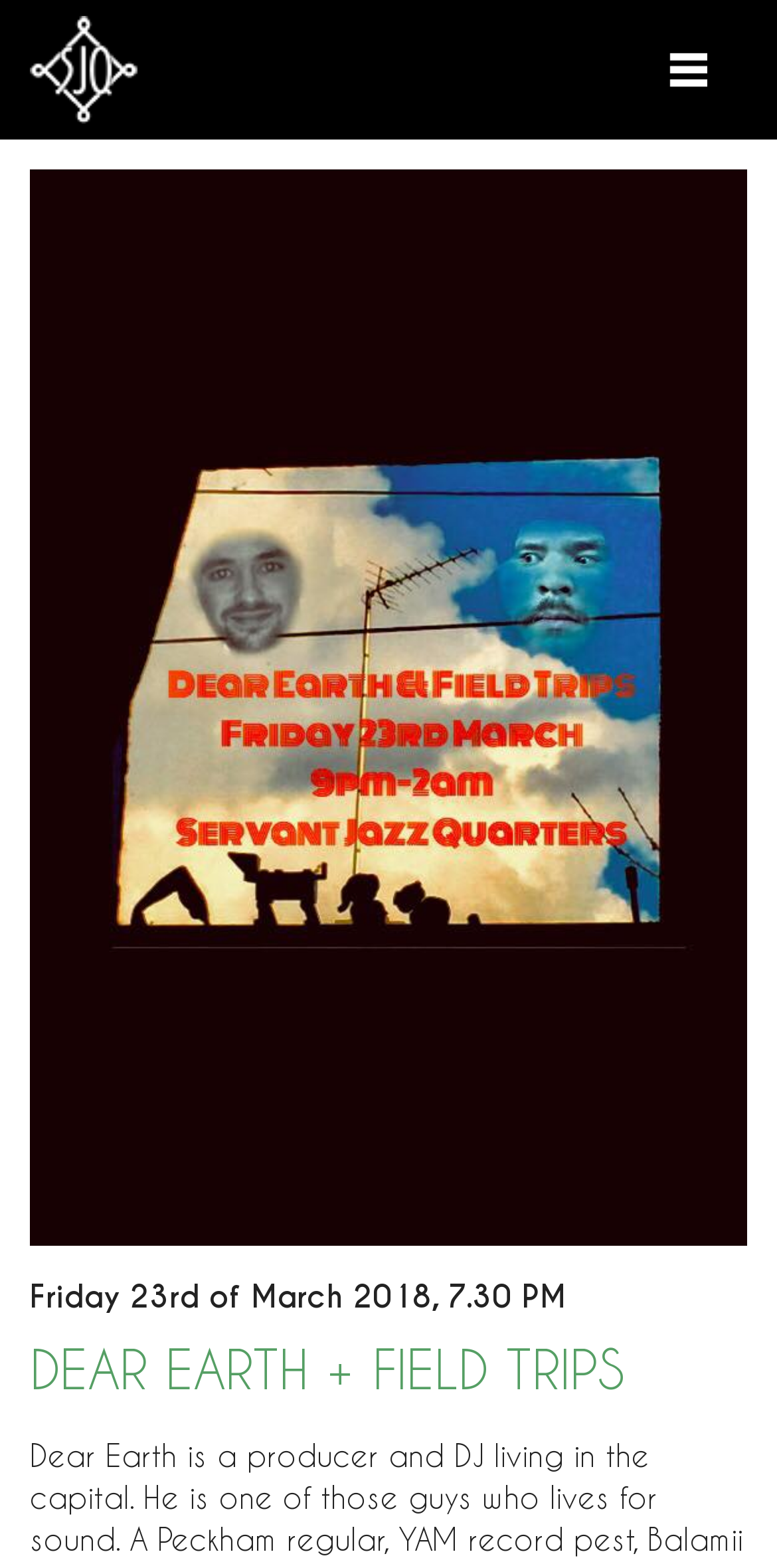Explain the webpage in detail.

The webpage is about Dear Earth, a producer and DJ, and appears to be related to an event or venue. At the top left of the page, there are six links: 'SJQ', '10A SESSIONS', 'PROGRAMME', 'DRINKS MENU', 'FIND US', and 'VENUE HIRE', listed vertically. 

On the top right, there is a 'Menu' link. Below the 'Menu' link, there is a static text stating the date and time of an event: 'Friday 23rd of March 2018, 7.30 PM'. 

Further down, there is a heading that reads 'DEAR EARTH + FIELD TRIPS', which is likely the title of the event or webpage.